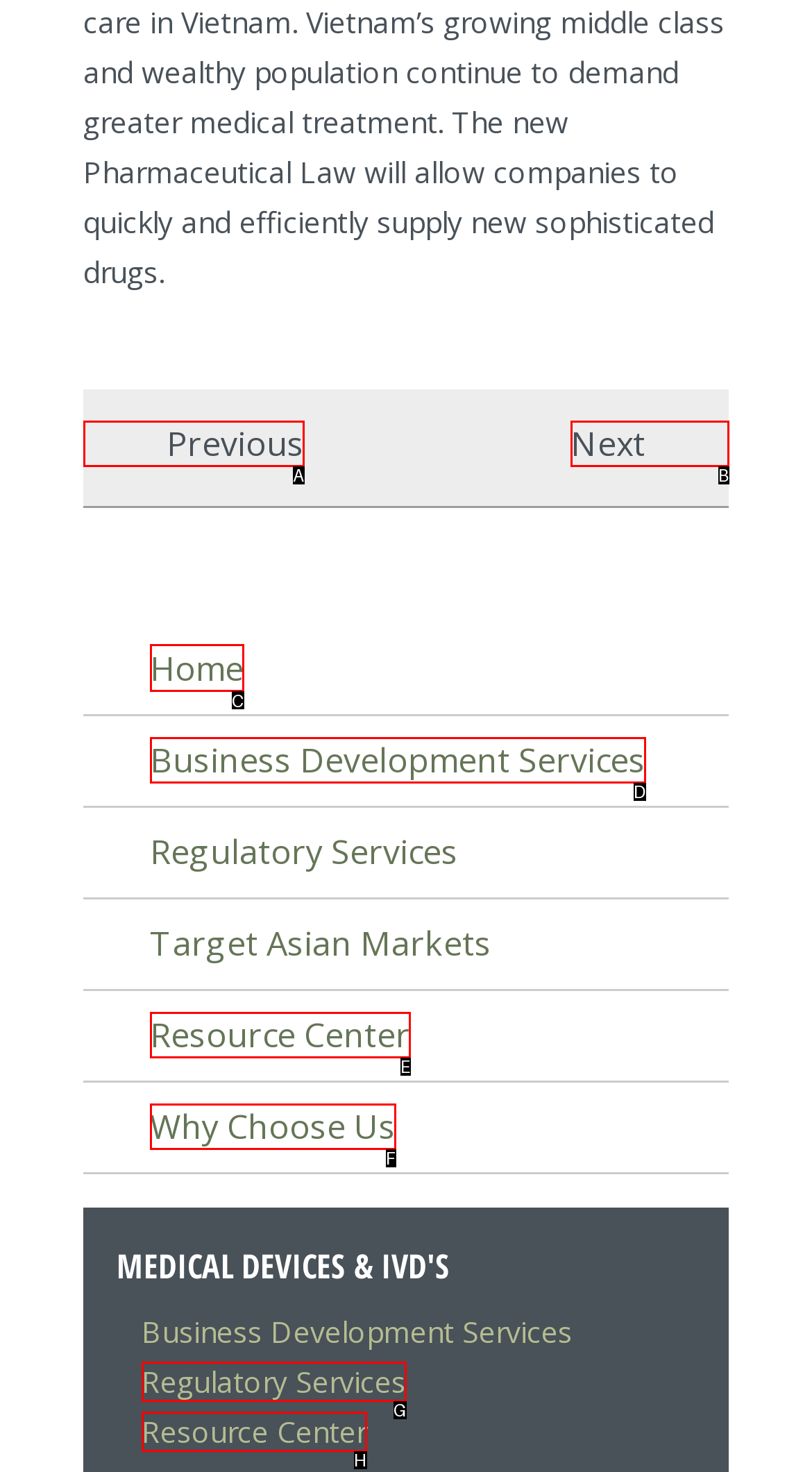Which letter corresponds to the correct option to complete the task: visit home page?
Answer with the letter of the chosen UI element.

C